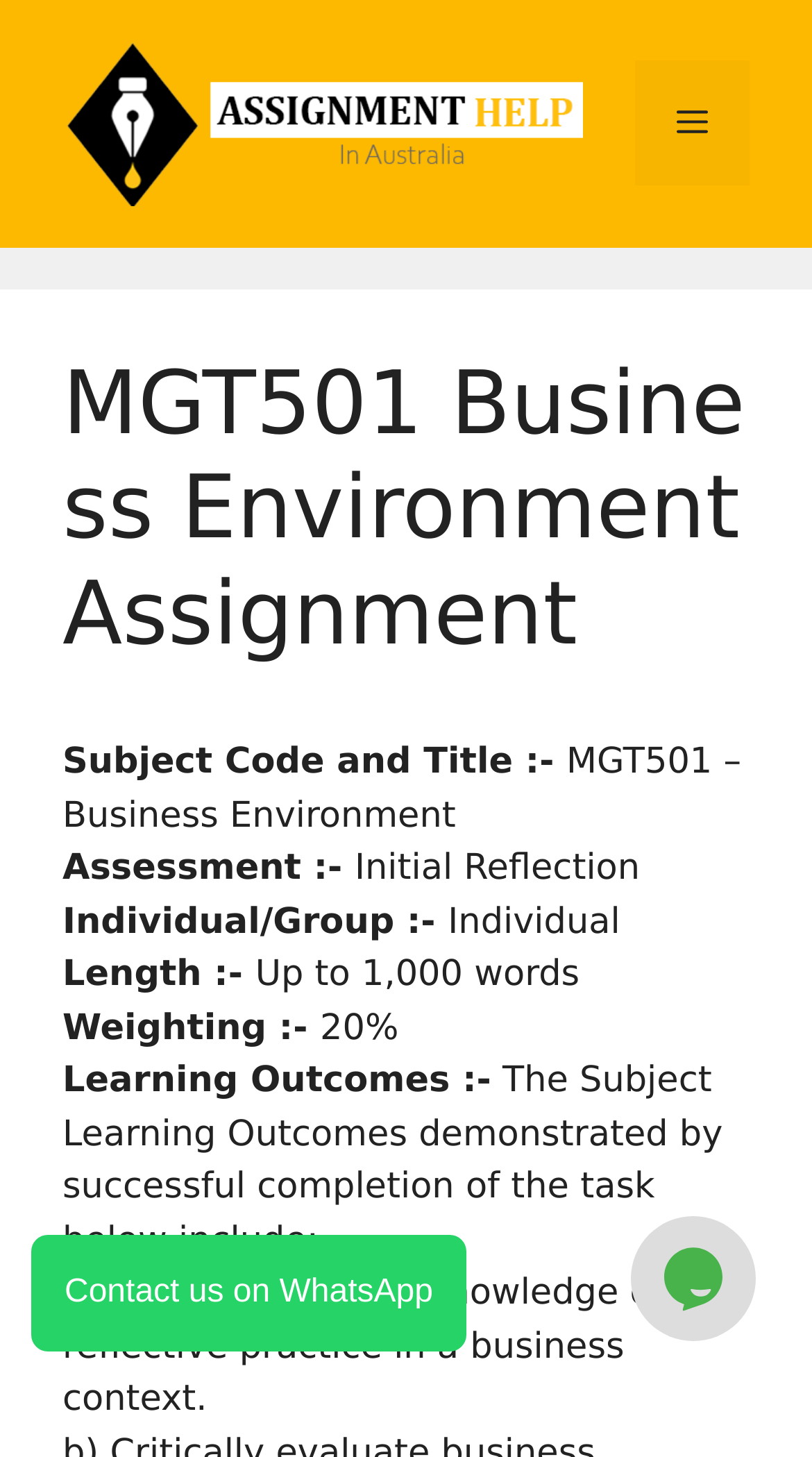What is the subject code of the assignment?
Look at the image and provide a detailed response to the question.

The subject code can be found in the 'Subject Code and Title' section, which is located in the main content area of the webpage. The text 'MGT501 – Business Environment' is displayed in this section, indicating that the subject code is MGT501.